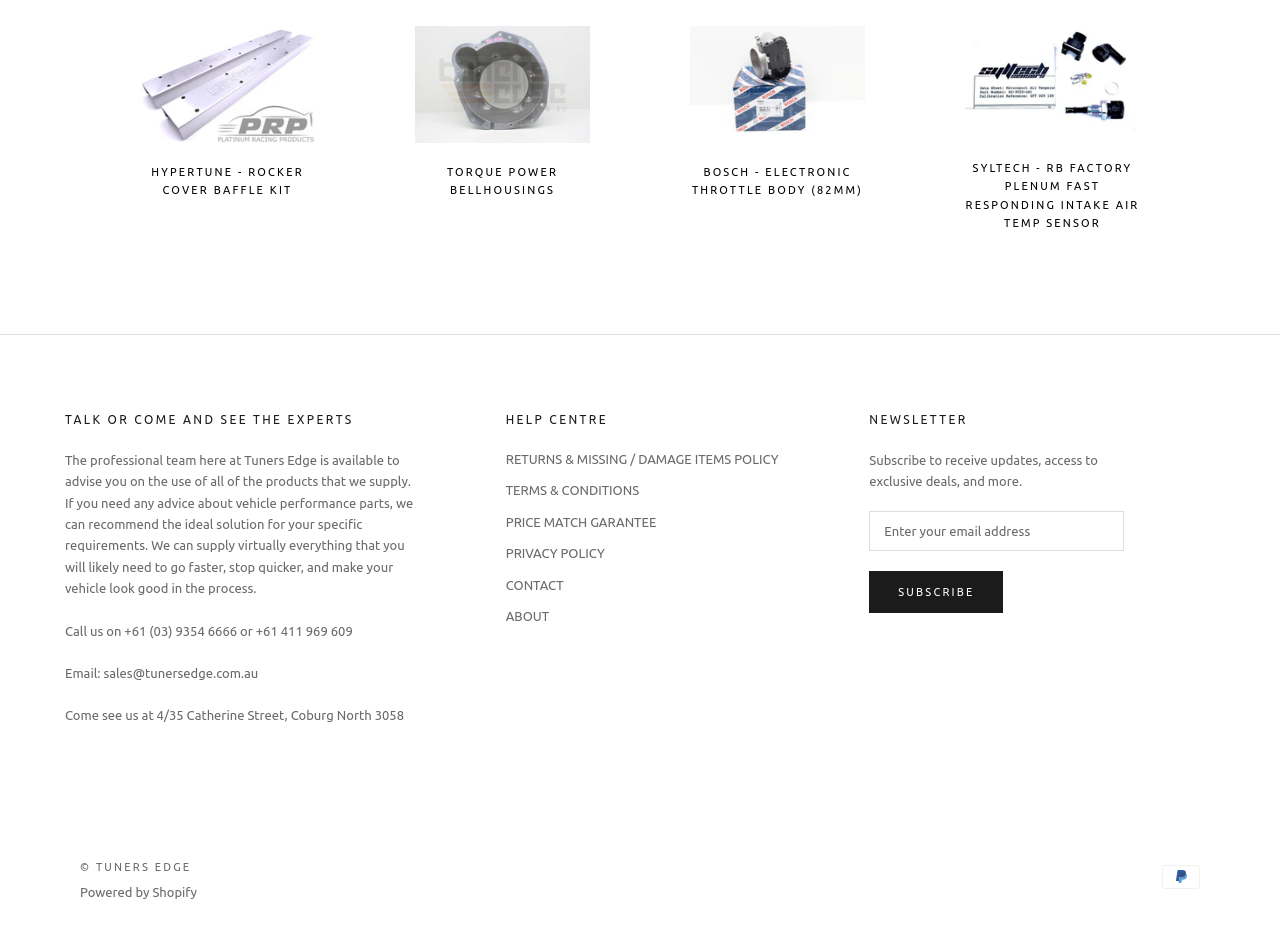Answer the following inquiry with a single word or phrase:
What is the purpose of the 'NEWSLETTER' section?

To subscribe for updates